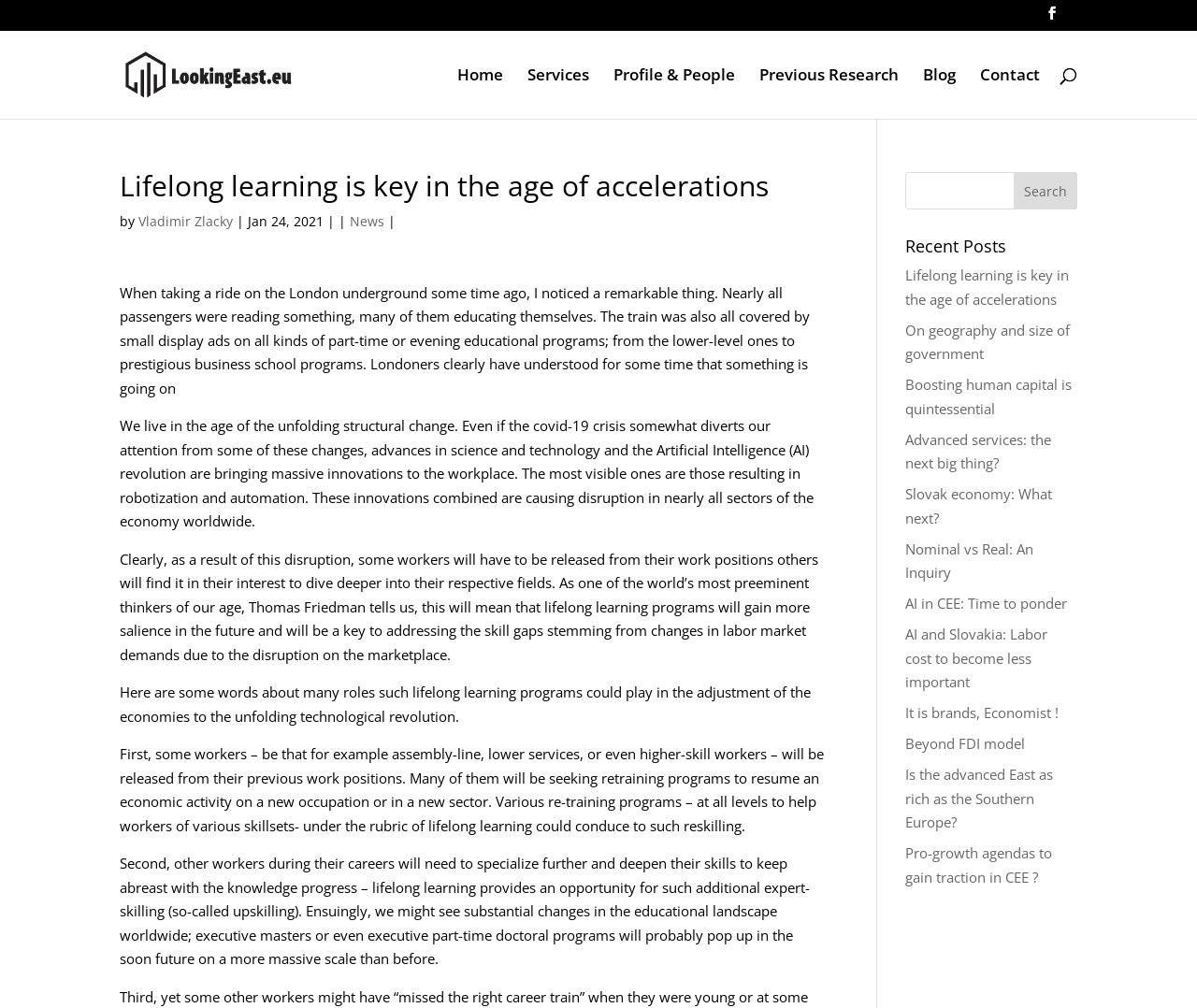Identify and provide the bounding box coordinates of the UI element described: "It is brands, Economist !". The coordinates should be formatted as [left, top, right, bottom], with each number being a float between 0 and 1.

[0.756, 0.698, 0.885, 0.716]